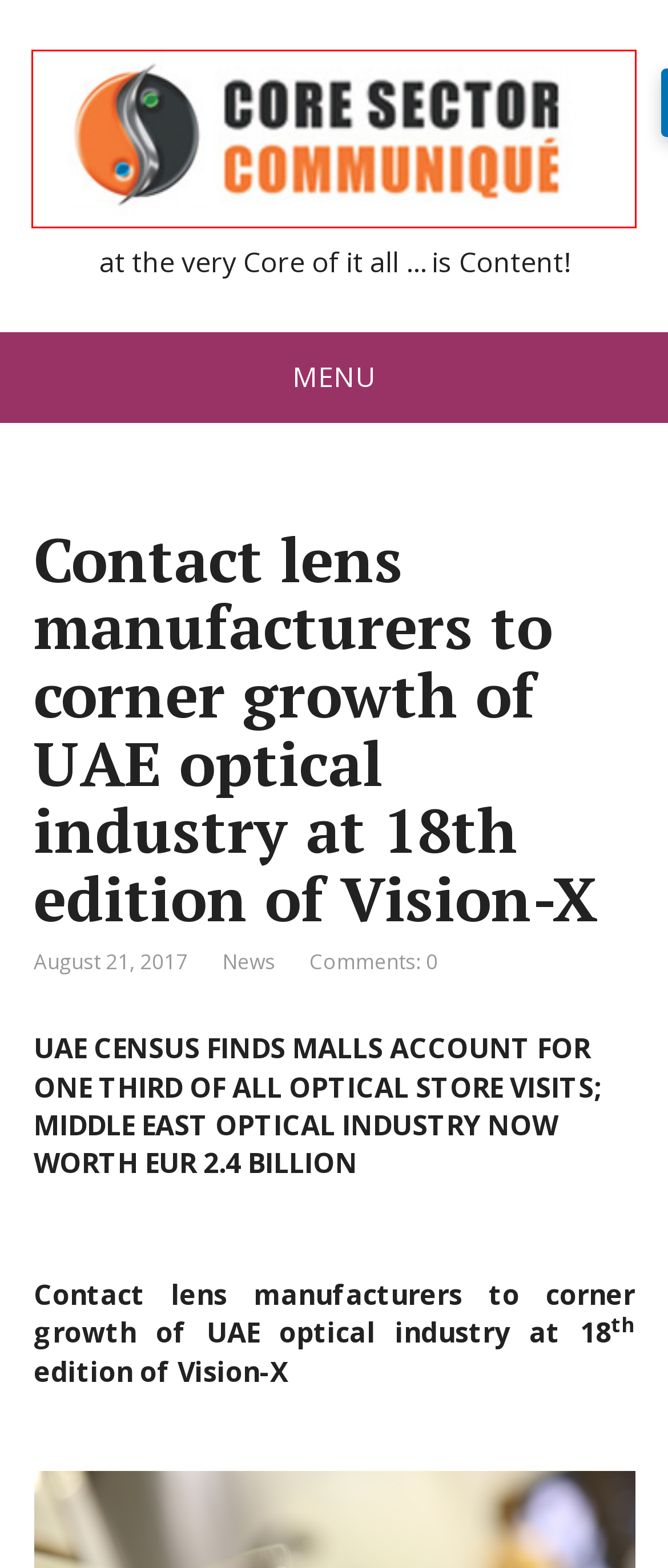Given a webpage screenshot featuring a red rectangle around a UI element, please determine the best description for the new webpage that appears after the element within the bounding box is clicked. The options are:
A. Core Sector Communique - at the very Core of it all ... is Content!
B. News Archives - Core Sector Communique
C. Vision-X Archives - Core Sector Communique
D. Contact lens Archives - Core Sector Communique
E. Growth Archives - Core Sector Communique
F. VK | 登录
G. Plugins and responsive templates for WordPress
H. Manufacturers Archives - Core Sector Communique

A